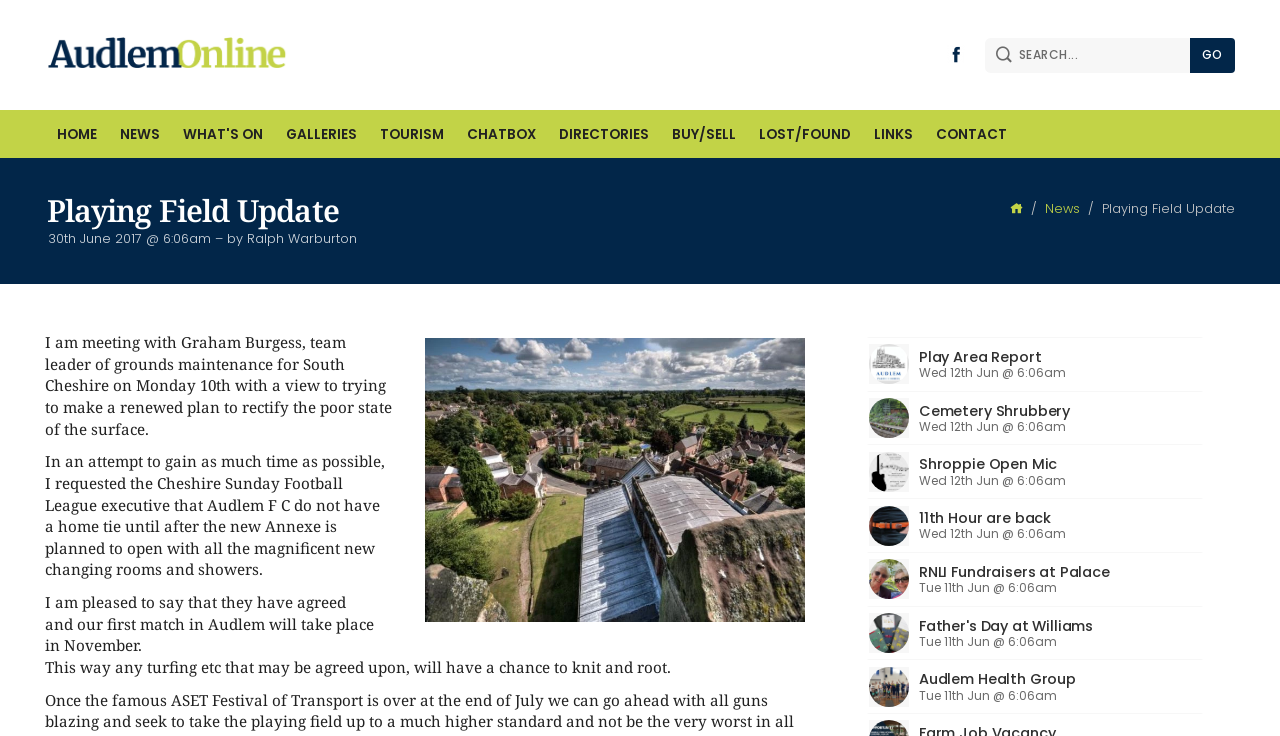Provide a brief response to the question using a single word or phrase: 
When will Audlem F C have a home tie?

November